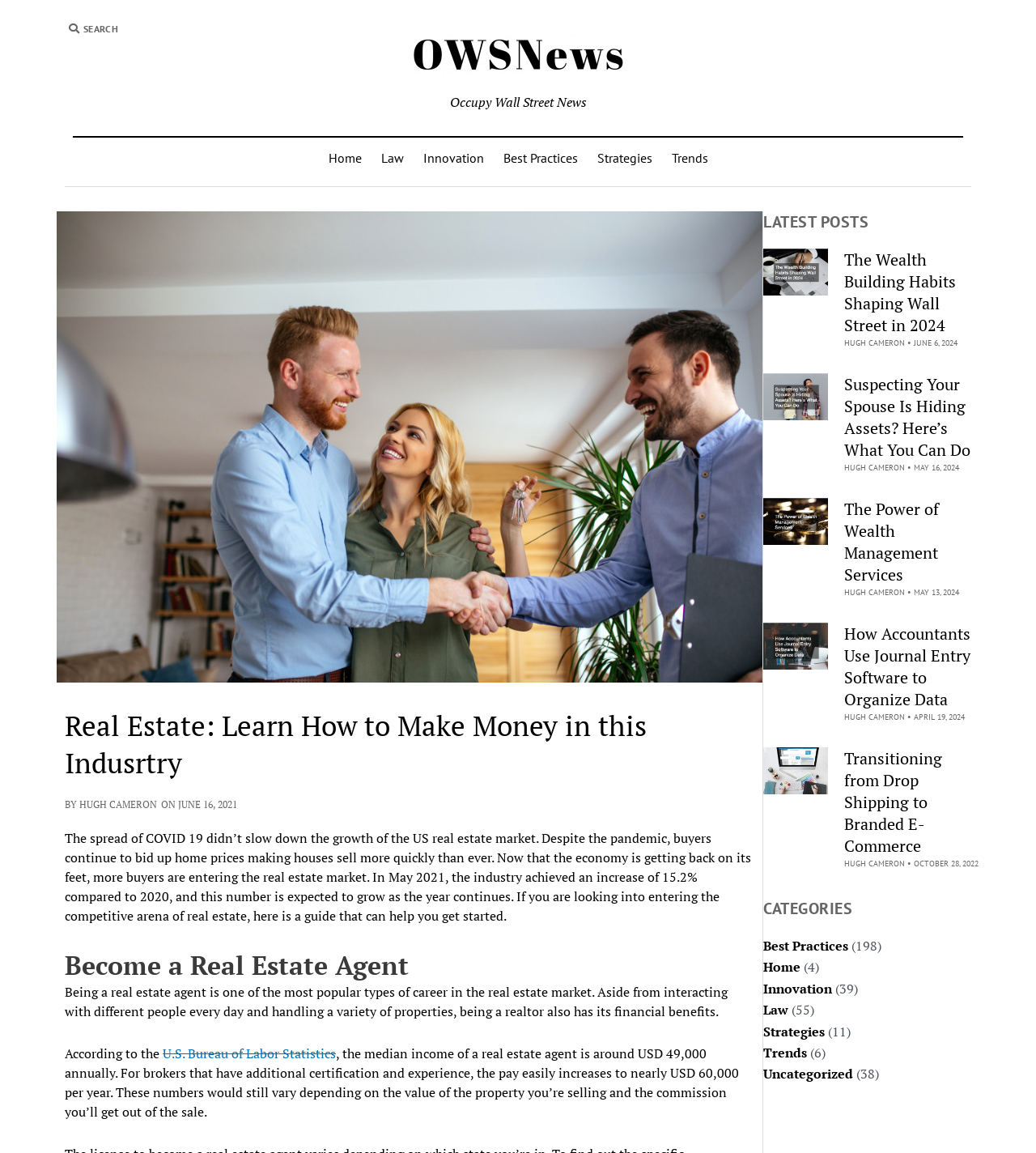What is the name of the author of the article with the heading 'The Wealth Building Habits Shaping Wall Street in 2024'? Examine the screenshot and reply using just one word or a brief phrase.

HUGH CAMERON